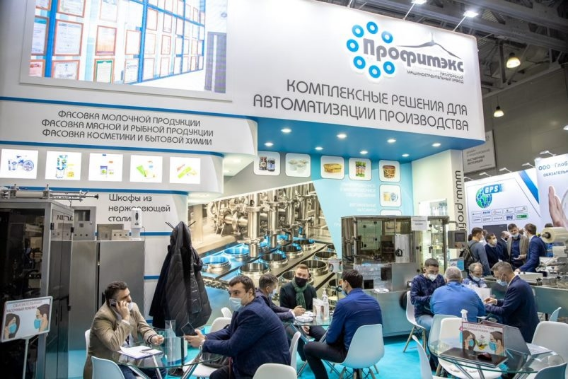Kindly respond to the following question with a single word or a brief phrase: 
Why are participants wearing masks?

Health and safety protocols